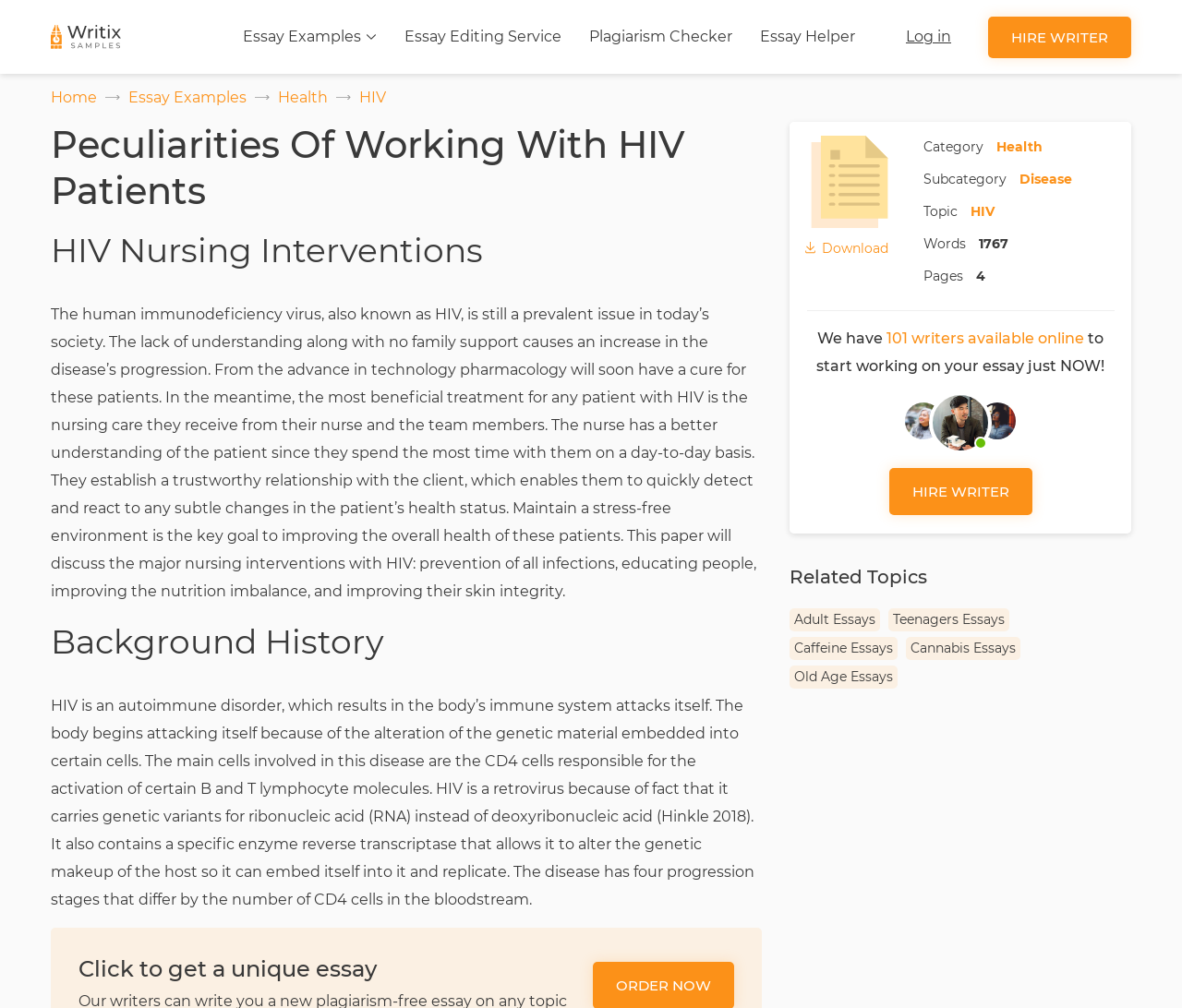What is the name of the service that can be hired to write an essay?
Answer the question with just one word or phrase using the image.

HIRE WRITER